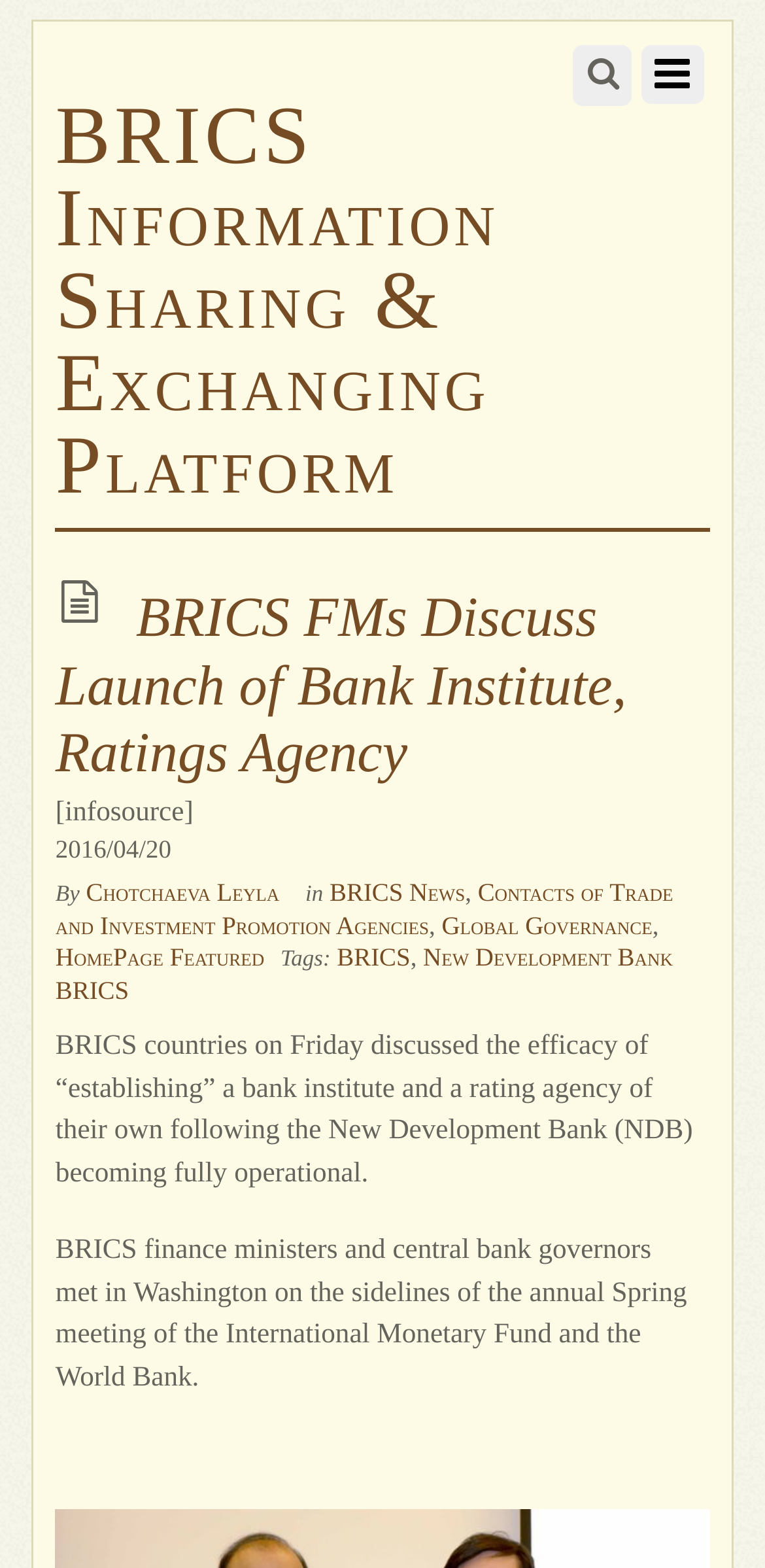Respond to the following query with just one word or a short phrase: 
What is the date of the article?

2016/04/20